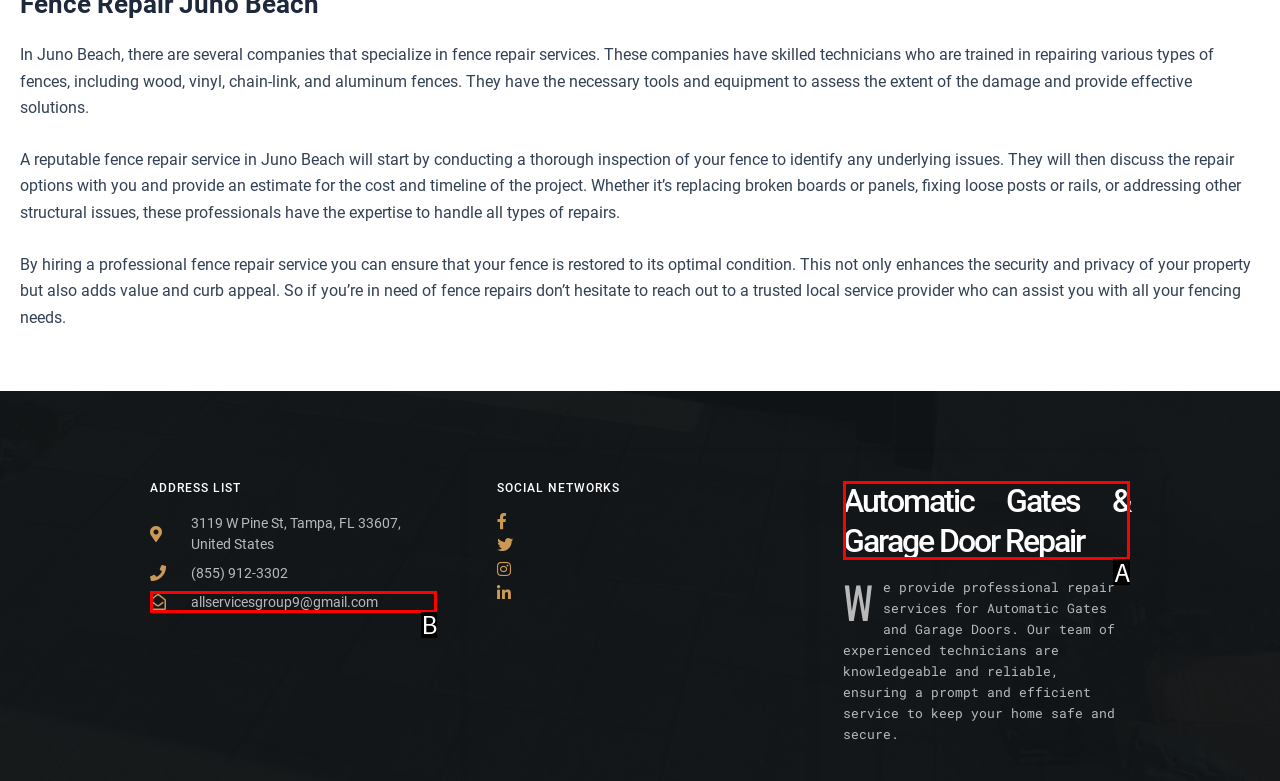Find the HTML element that matches the description provided: allservicesgroup9@gmail.com
Answer using the corresponding option letter.

B